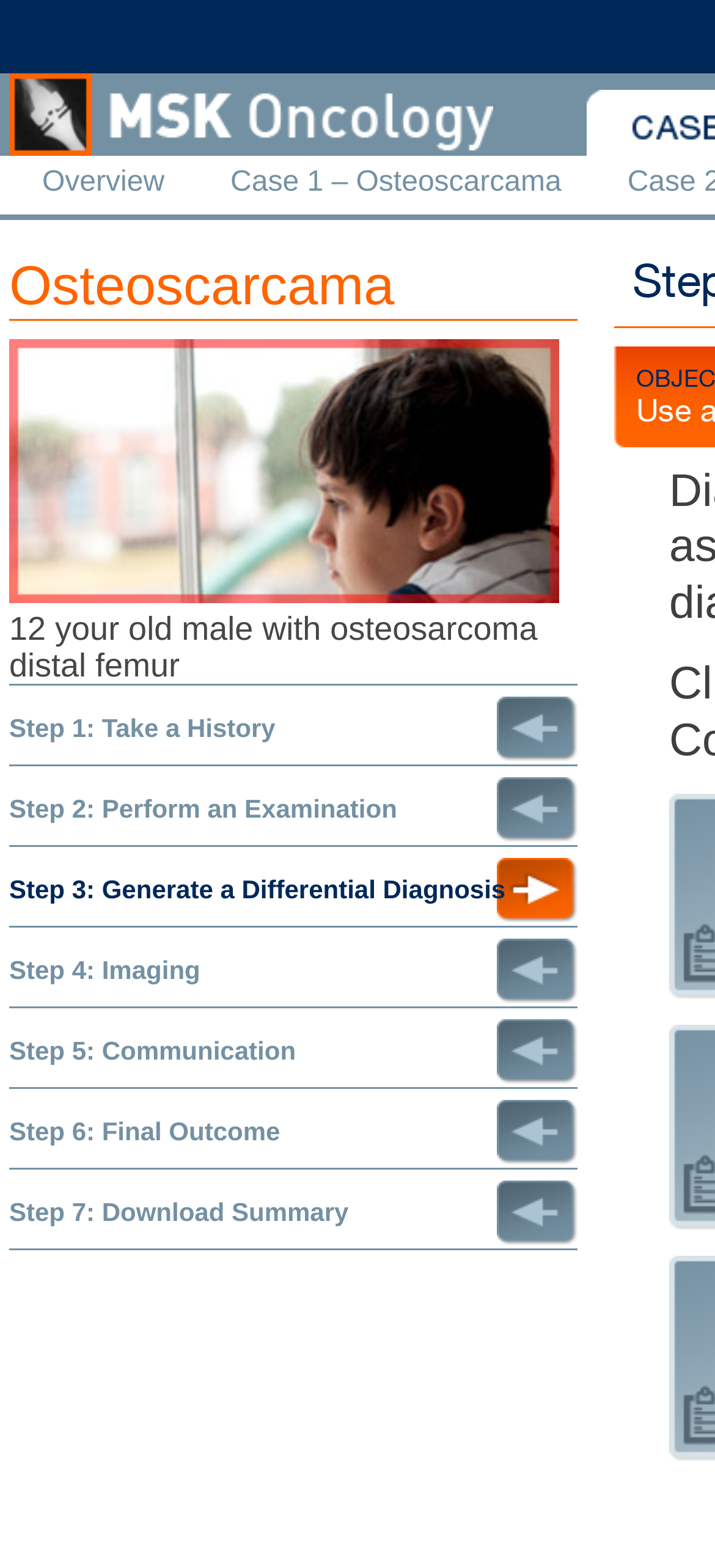Find and indicate the bounding box coordinates of the region you should select to follow the given instruction: "view osteosarcoma photo".

[0.013, 0.216, 0.782, 0.385]